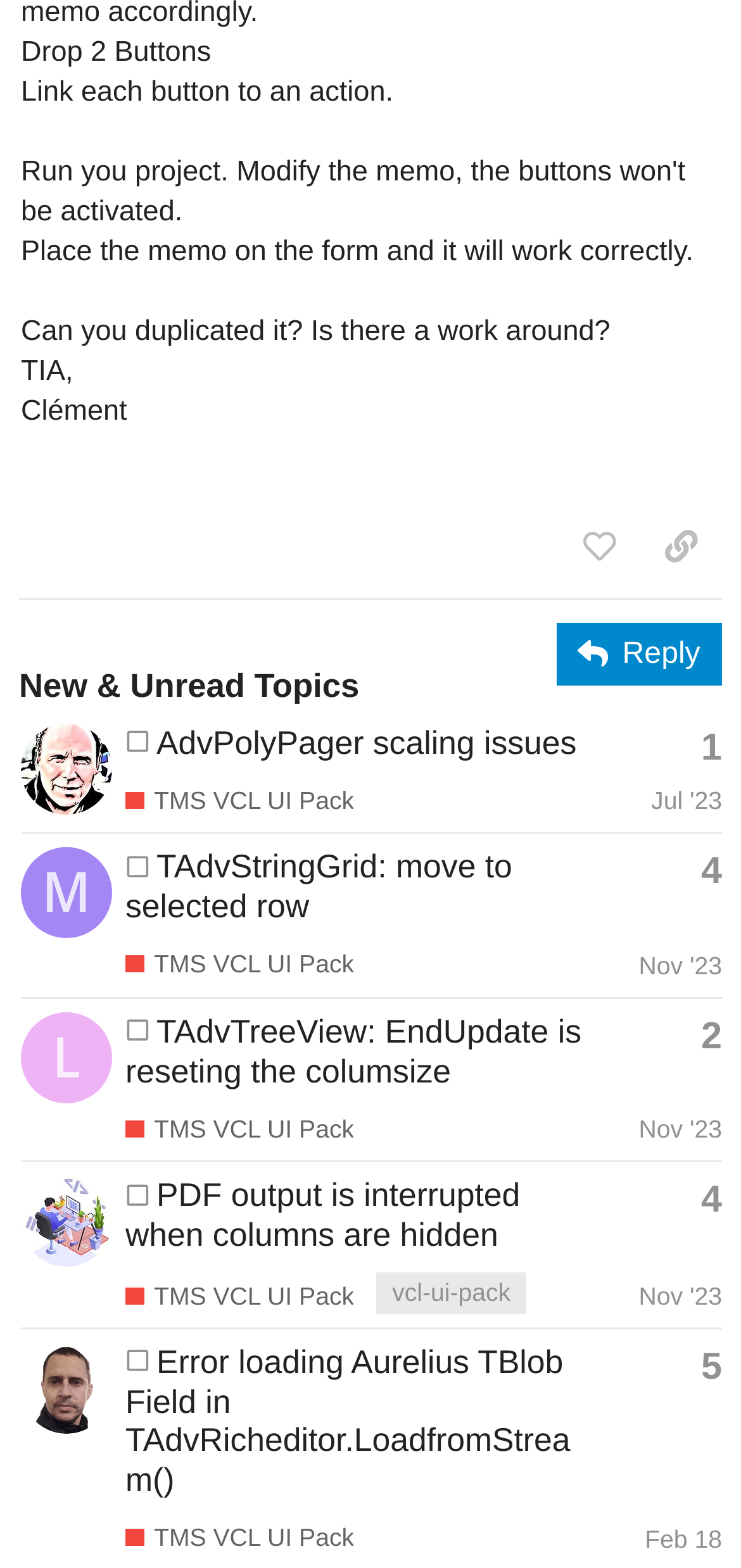Please identify the bounding box coordinates of the element's region that I should click in order to complete the following instruction: "View topic 'AdvPolyPager scaling issues'". The bounding box coordinates consist of four float numbers between 0 and 1, i.e., [left, top, right, bottom].

[0.211, 0.461, 0.778, 0.485]